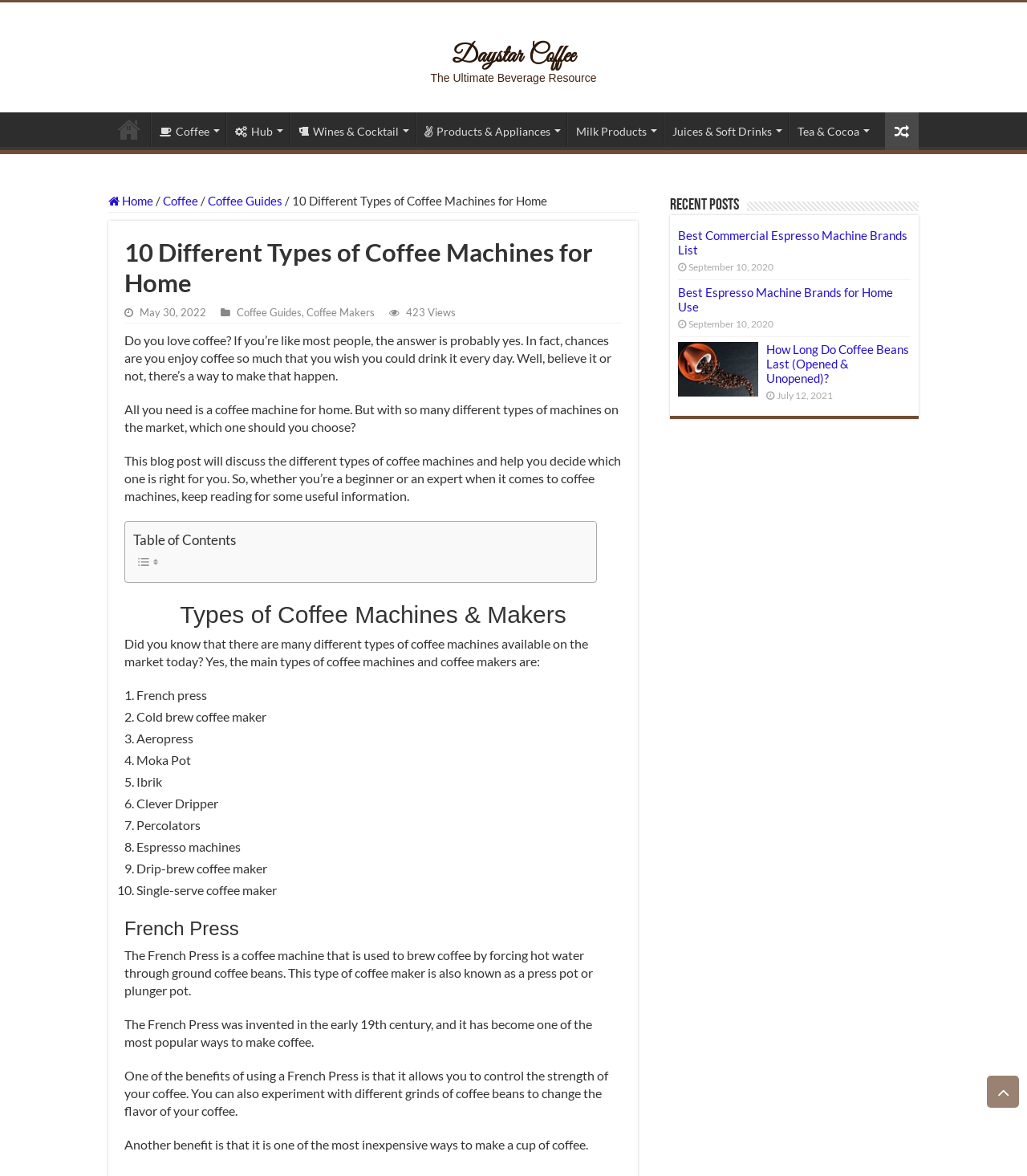Please find the bounding box coordinates of the element that needs to be clicked to perform the following instruction: "Scroll to top". The bounding box coordinates should be four float numbers between 0 and 1, represented as [left, top, right, bottom].

[0.961, 0.915, 0.992, 0.942]